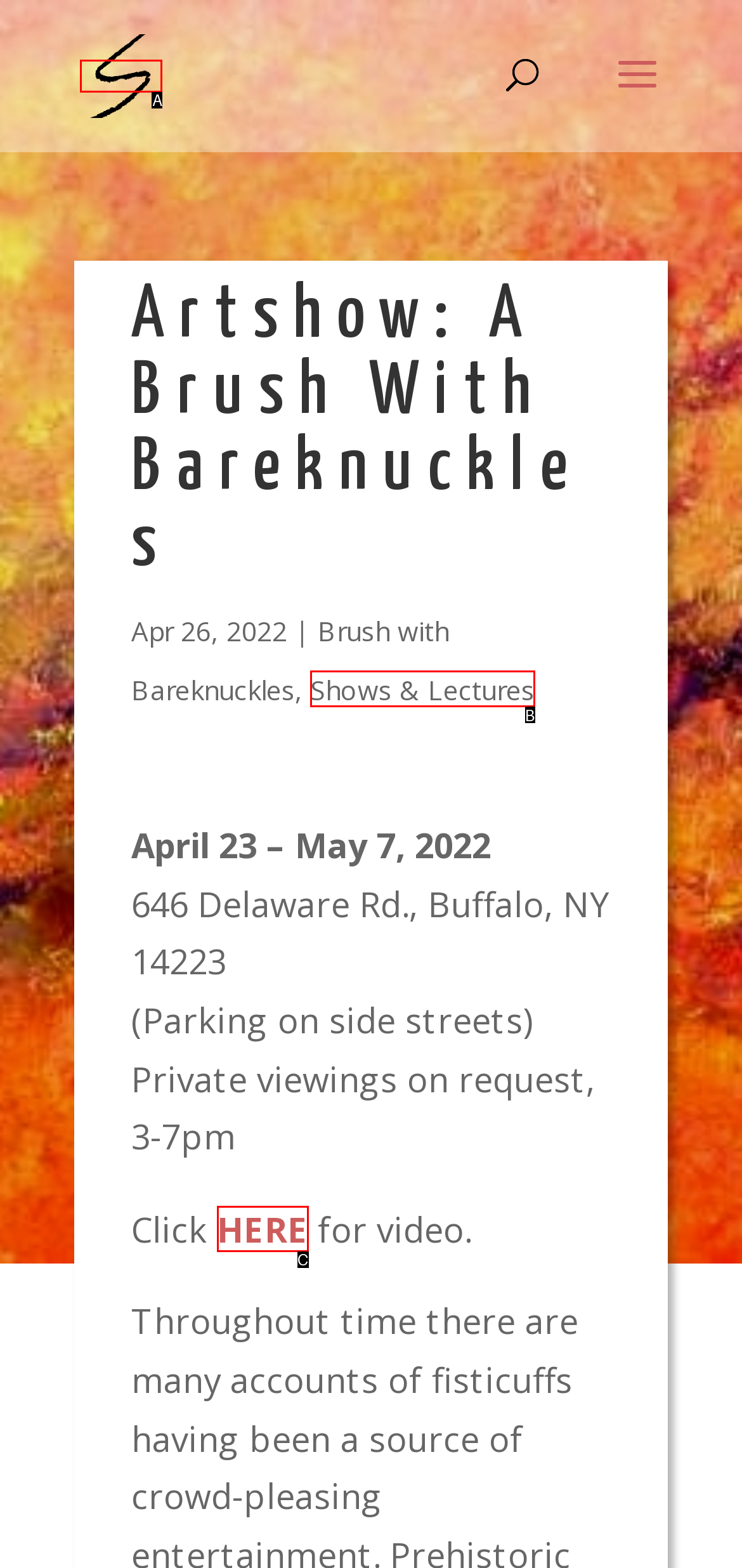Determine the option that aligns with this description: alt="Ralph Sirianni"
Reply with the option's letter directly.

A